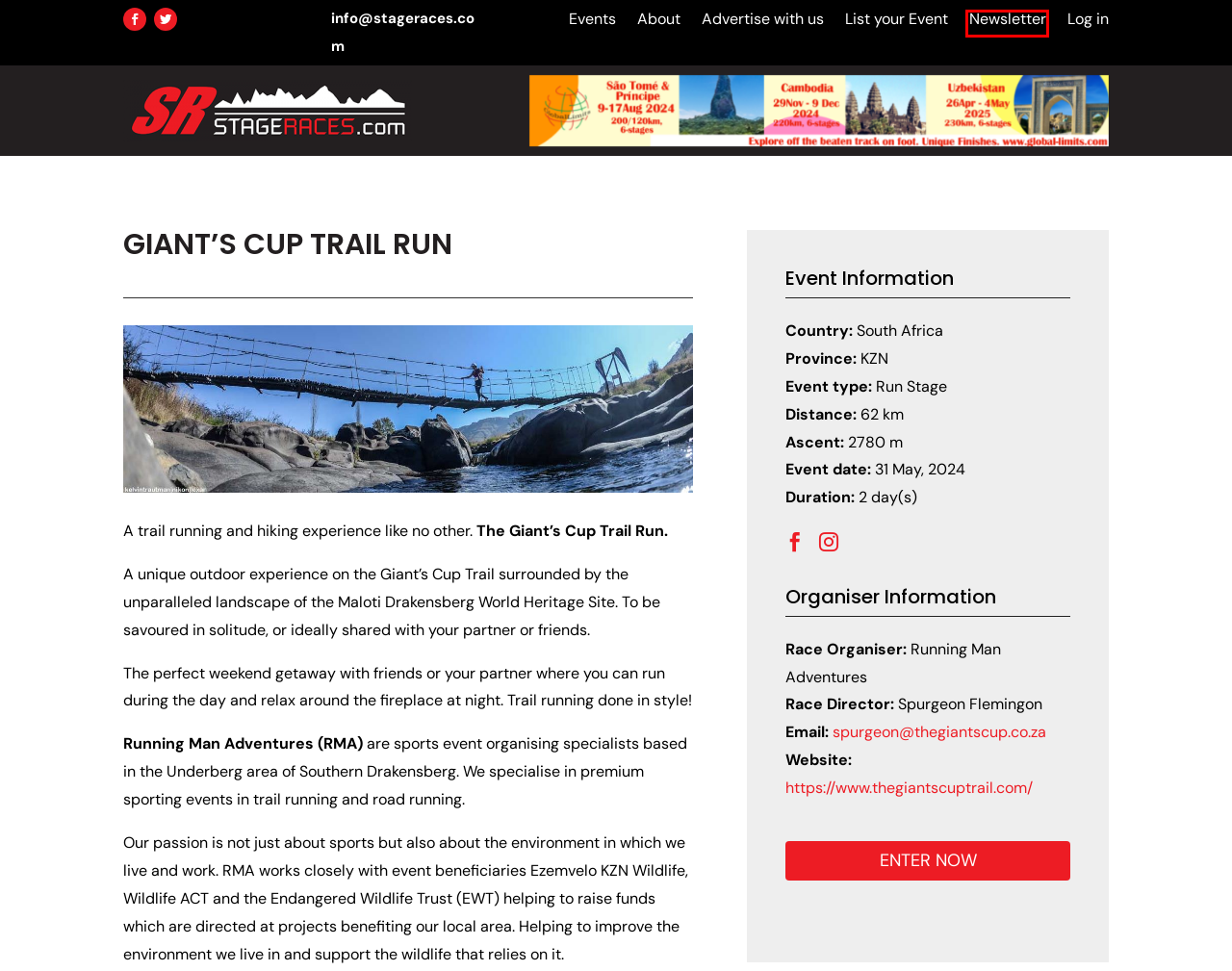Observe the screenshot of a webpage with a red bounding box around an element. Identify the webpage description that best fits the new page after the element inside the bounding box is clicked. The candidates are:
A. Log In ‹ StageRaces.com — WordPress
B. List your Event - StageRaces.com
C. GlobalLimits São Tomé - The Hemisphere Crossing - as listed in StageRaces.com
D. Advertise with us - StageRaces.com
E. Newsletter - StageRaces.com
F. About us - StageRaces.com
G. The Giant's Cup Trail
H. International Stage Race Event Listings - StageRaces.com

E